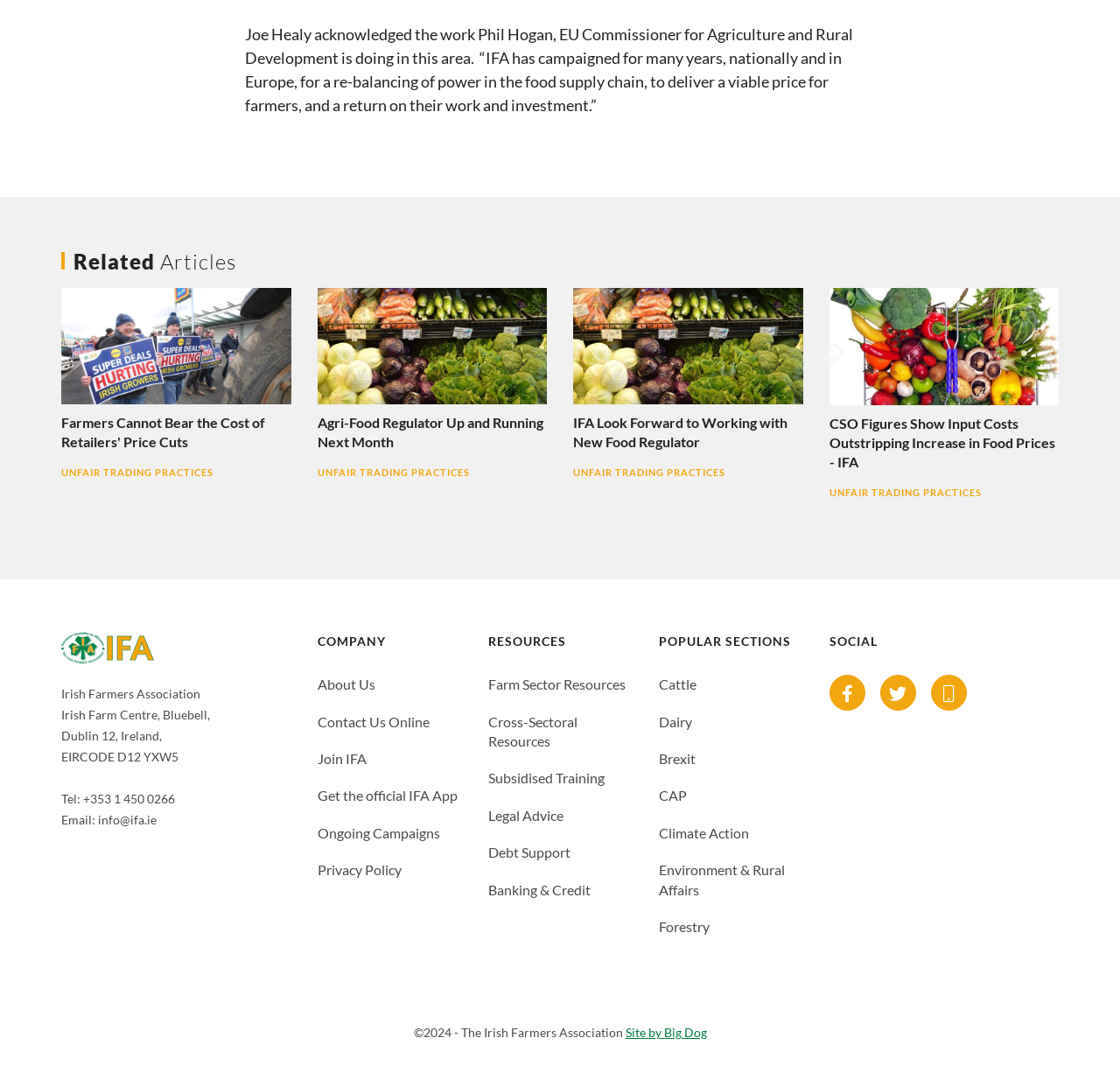Respond with a single word or short phrase to the following question: 
What is the phone number of the organization?

+353 1 450 0266